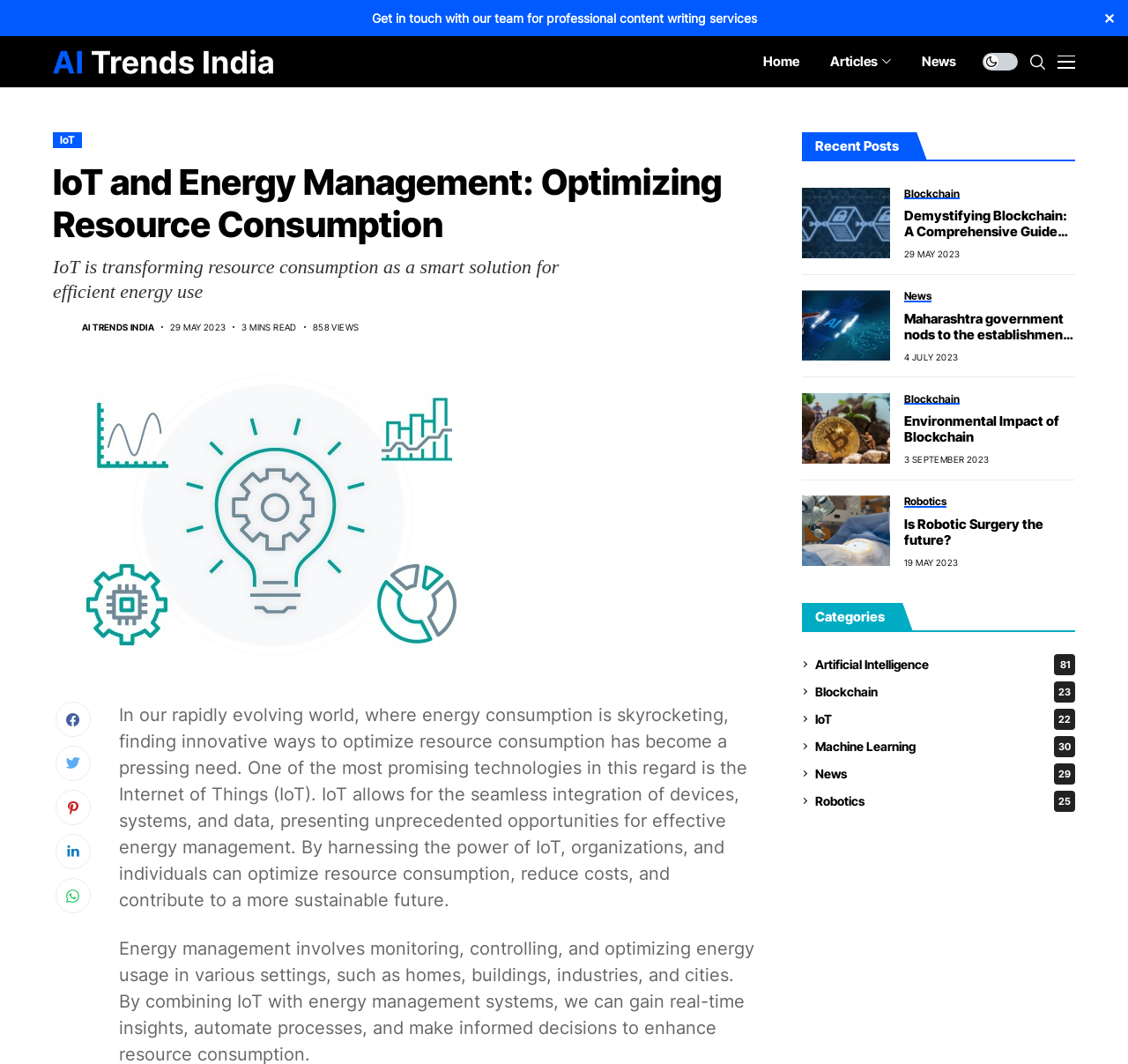Using the elements shown in the image, answer the question comprehensively: What is the date of the article?

I determined the date of the article by reading the static text '29 MAY 2023' which is located below the heading and above the image.